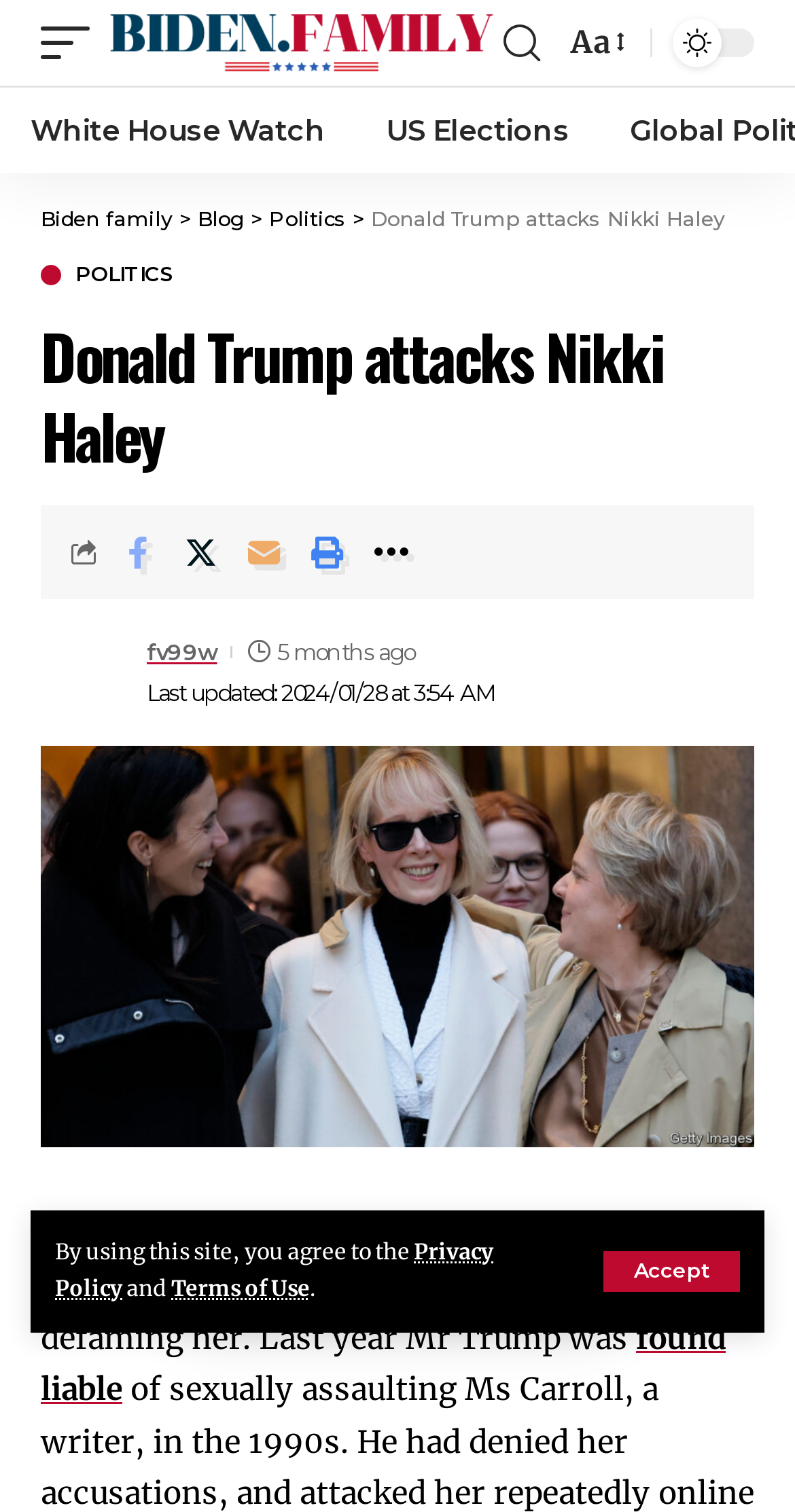Locate the bounding box coordinates of the clickable part needed for the task: "Visit the White House Watch page".

[0.0, 0.058, 0.447, 0.115]